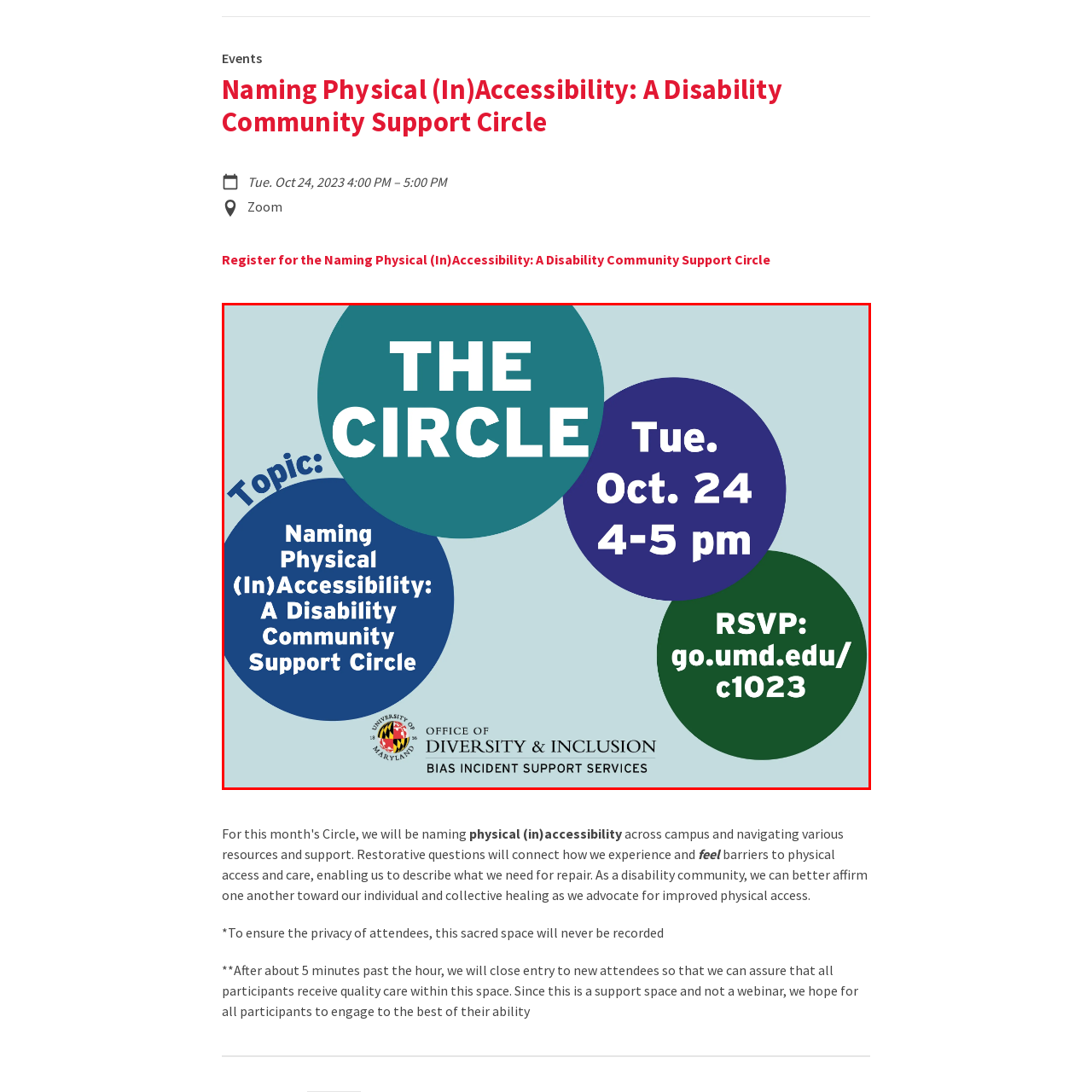Look at the image enclosed within the red outline and answer the question with a single word or phrase:
What is the purpose of the RSVP link?

To register for the event